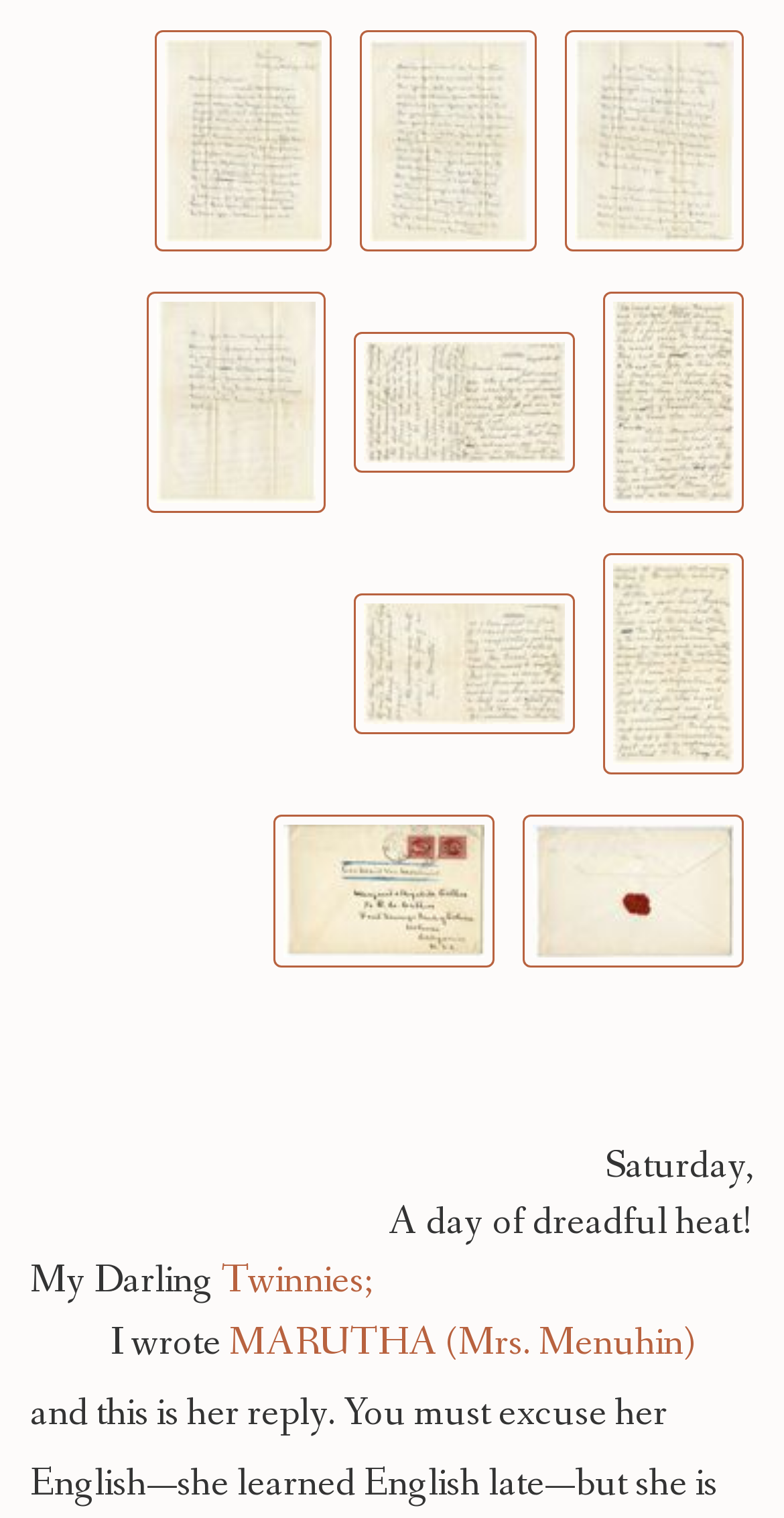Provide the bounding box coordinates of the UI element that matches the description: "MARUTHA (Mrs. Menuhin)8".

[0.292, 0.869, 0.887, 0.903]